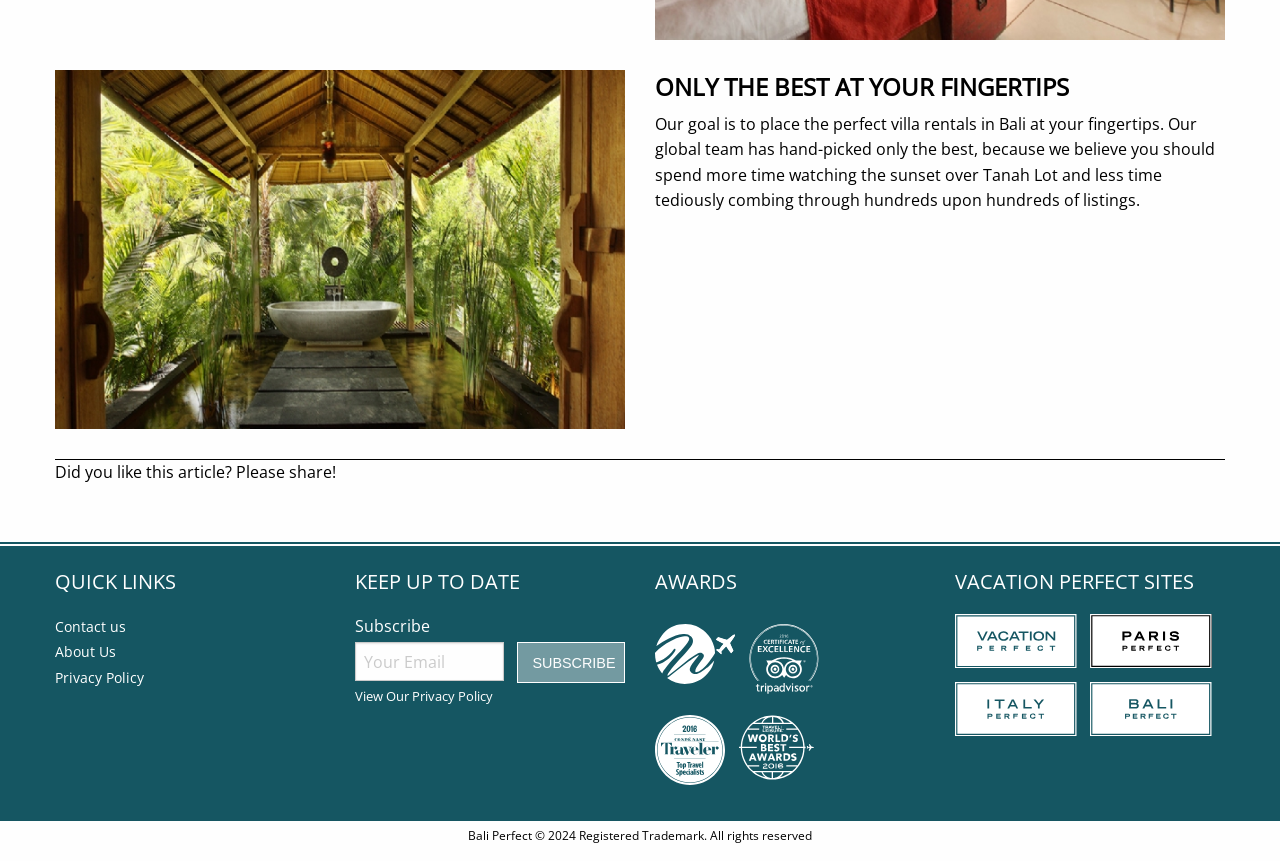Reply to the question with a single word or phrase:
How many award images are displayed?

4